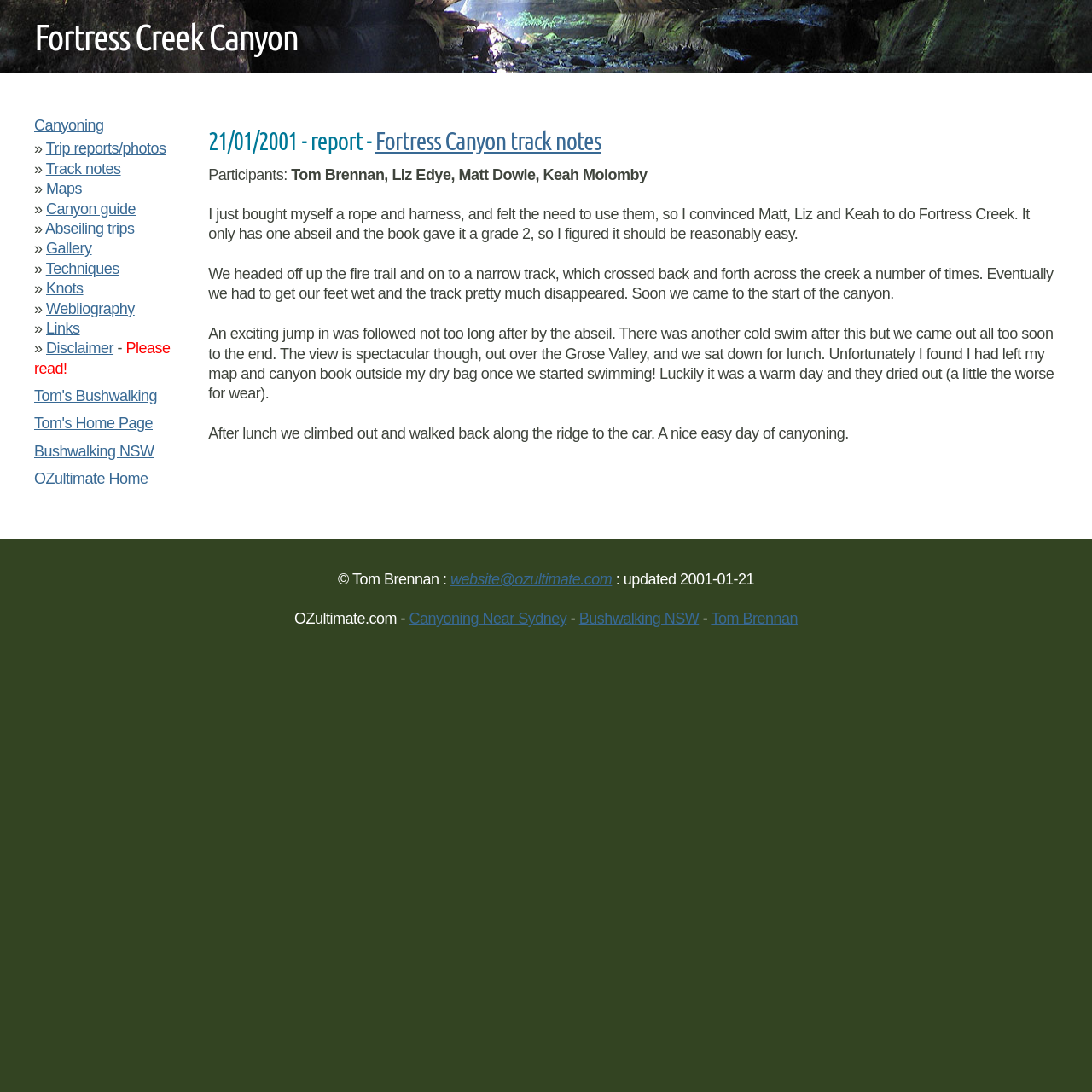Locate the bounding box coordinates of the clickable region to complete the following instruction: "Visit Tom's Bushwalking website."

[0.031, 0.355, 0.144, 0.37]